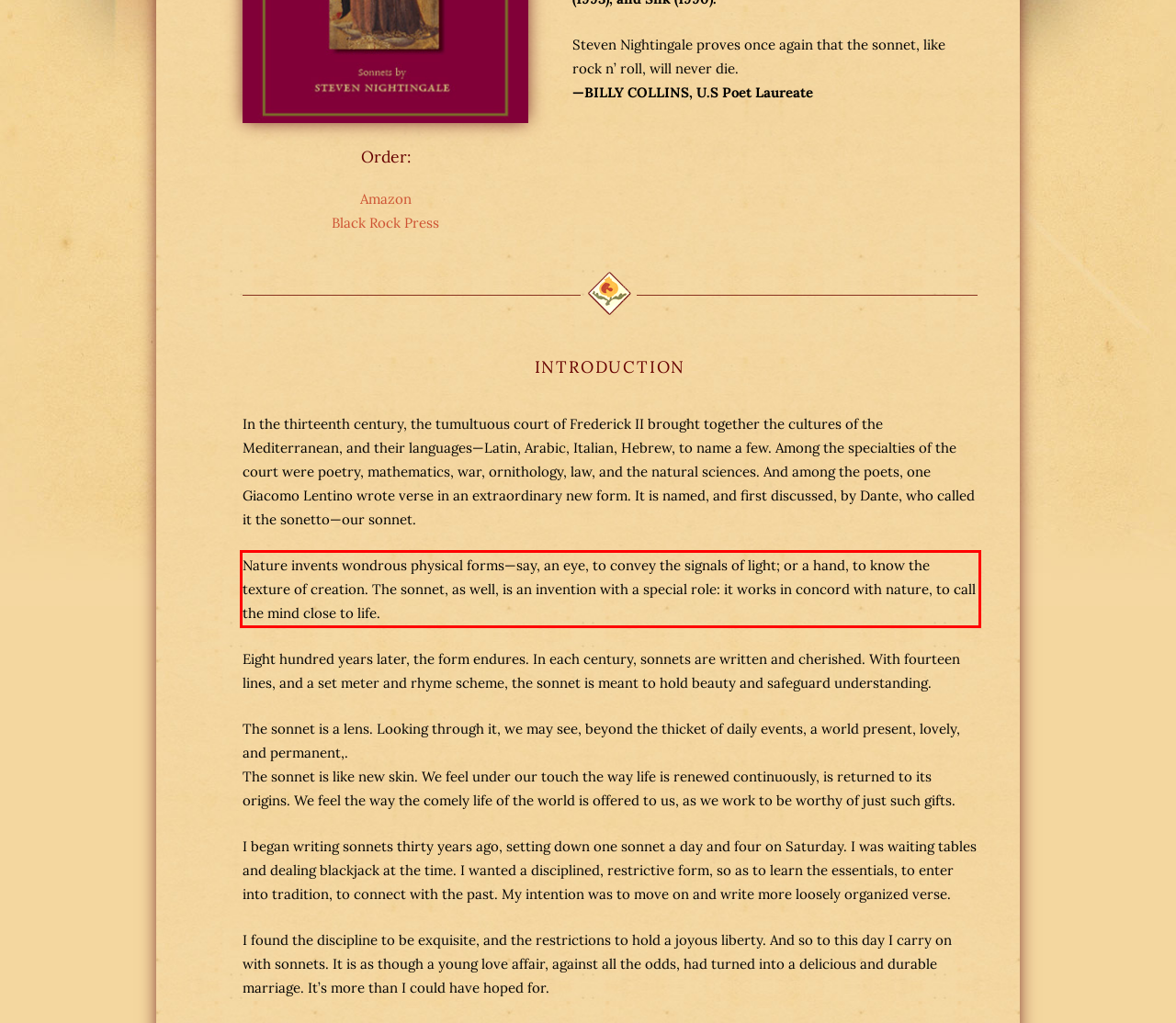Review the webpage screenshot provided, and perform OCR to extract the text from the red bounding box.

Nature invents wondrous physical forms—say, an eye, to convey the signals of light; or a hand, to know the texture of creation. The sonnet, as well, is an invention with a special role: it works in concord with nature, to call the mind close to life.